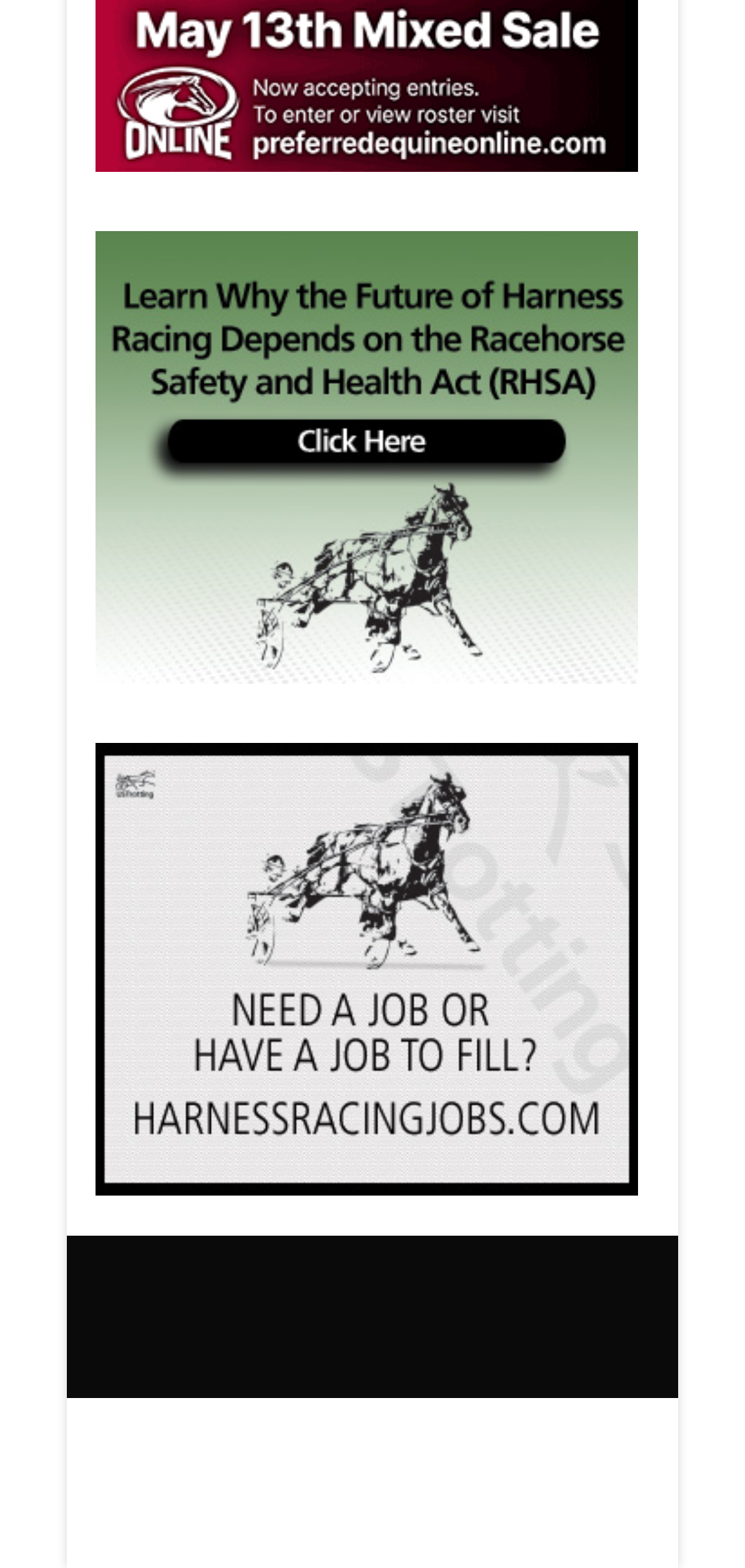Please find the bounding box for the UI element described by: "ONLINE SERVICES".

[0.513, 0.932, 0.745, 0.96]